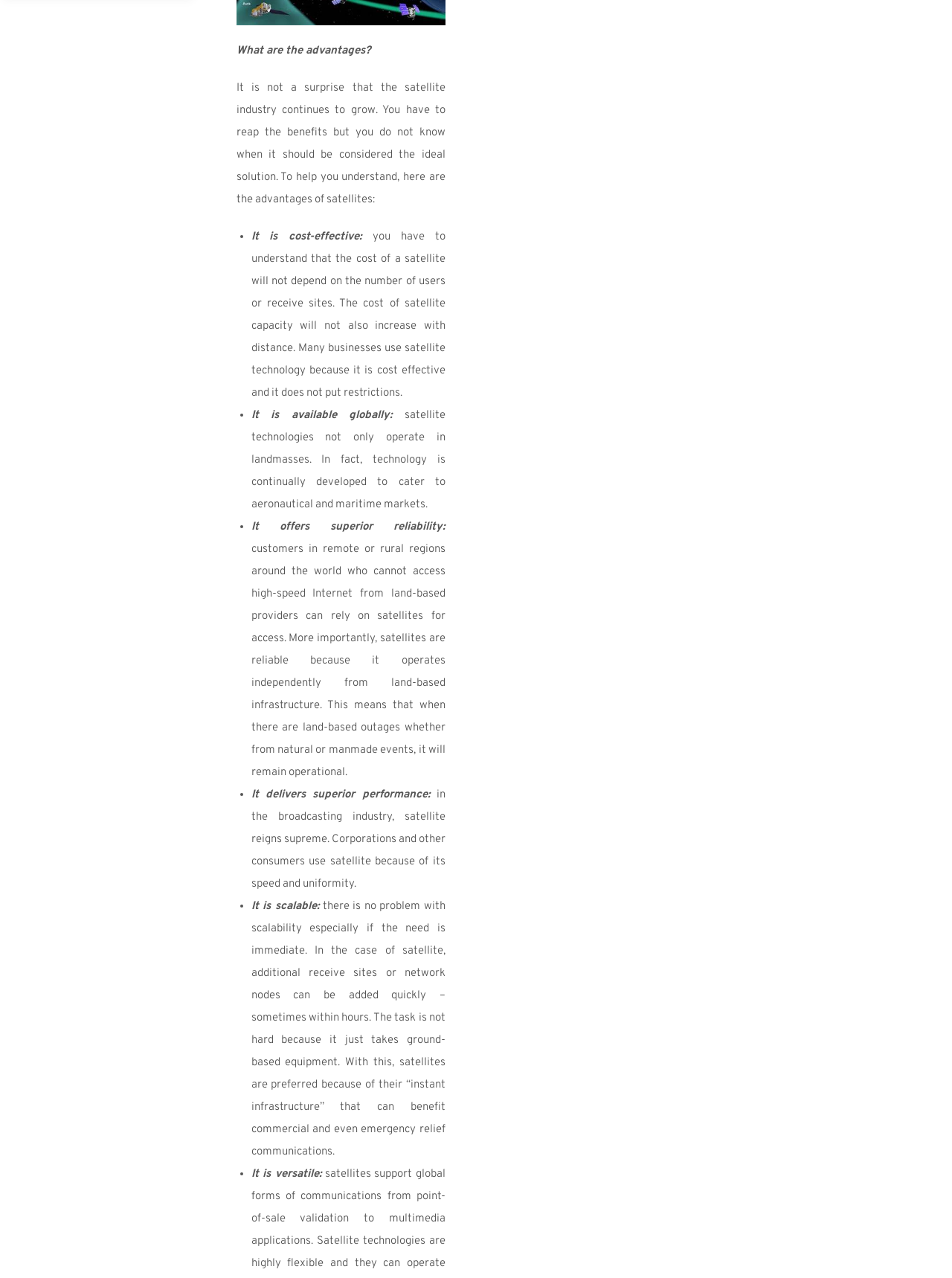Determine the bounding box coordinates of the clickable region to follow the instruction: "Click on 'It is cost-effective:'".

[0.264, 0.18, 0.381, 0.191]